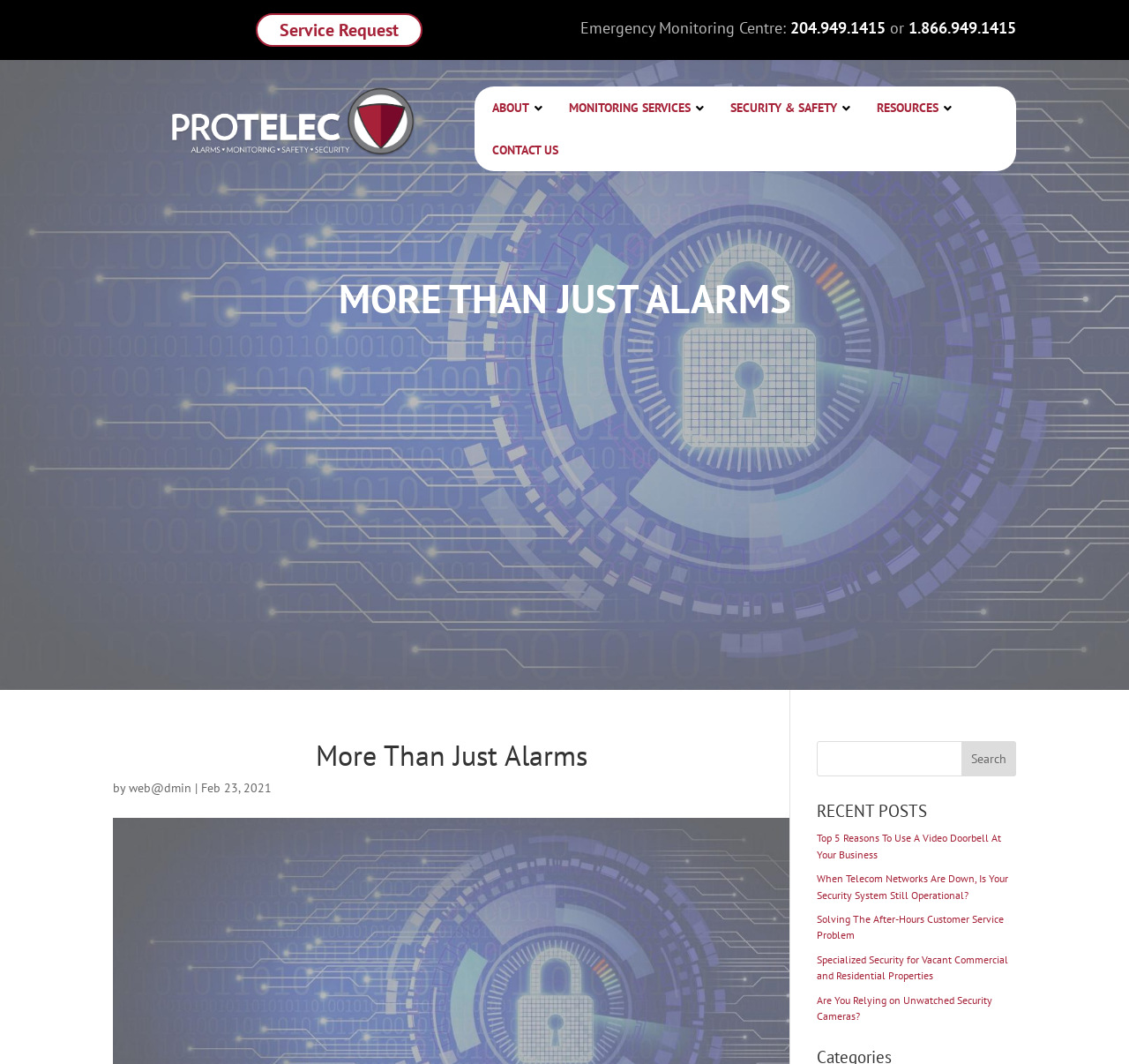What is the date of the latest update on the webpage?
Please use the visual content to give a single word or phrase answer.

Feb 23, 2021